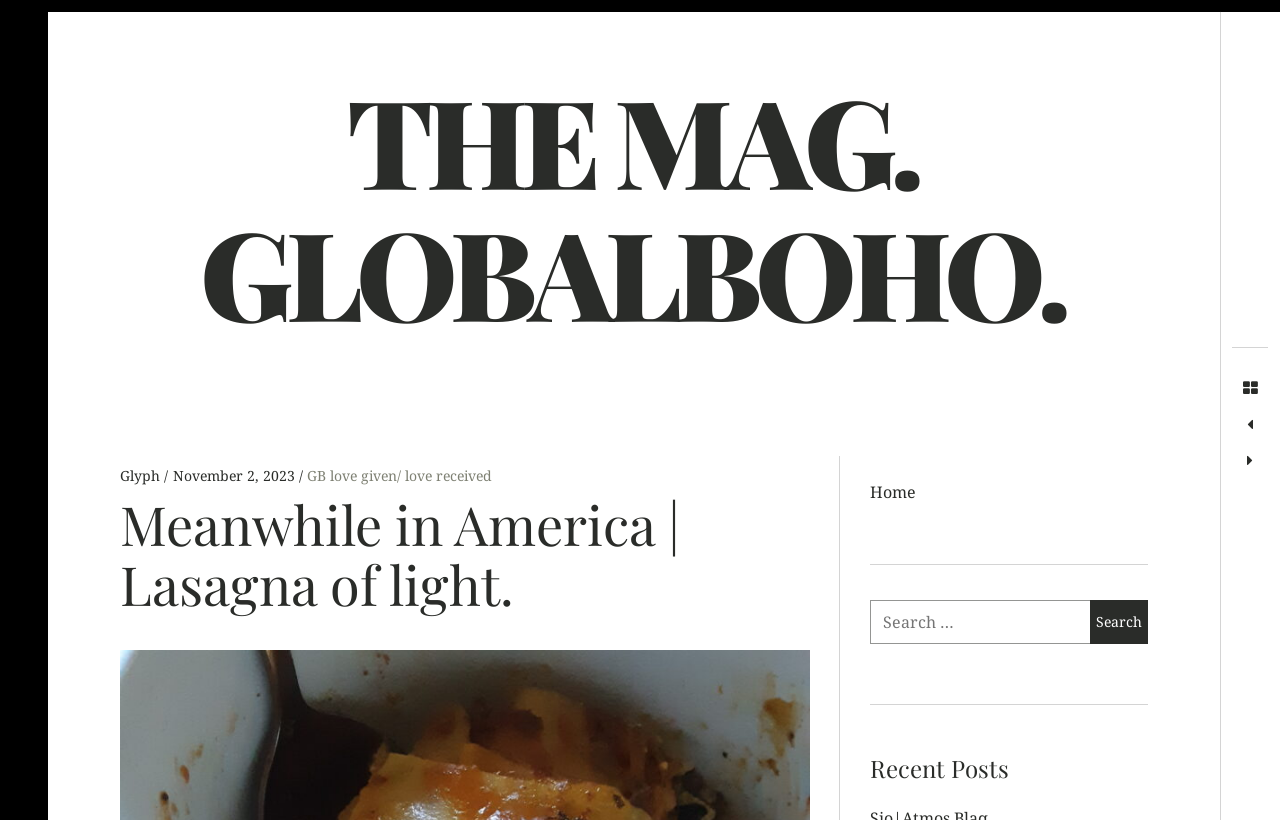Find the bounding box coordinates of the element's region that should be clicked in order to follow the given instruction: "Click on the website title". The coordinates should consist of four float numbers between 0 and 1, i.e., [left, top, right, bottom].

[0.094, 0.089, 0.897, 0.411]